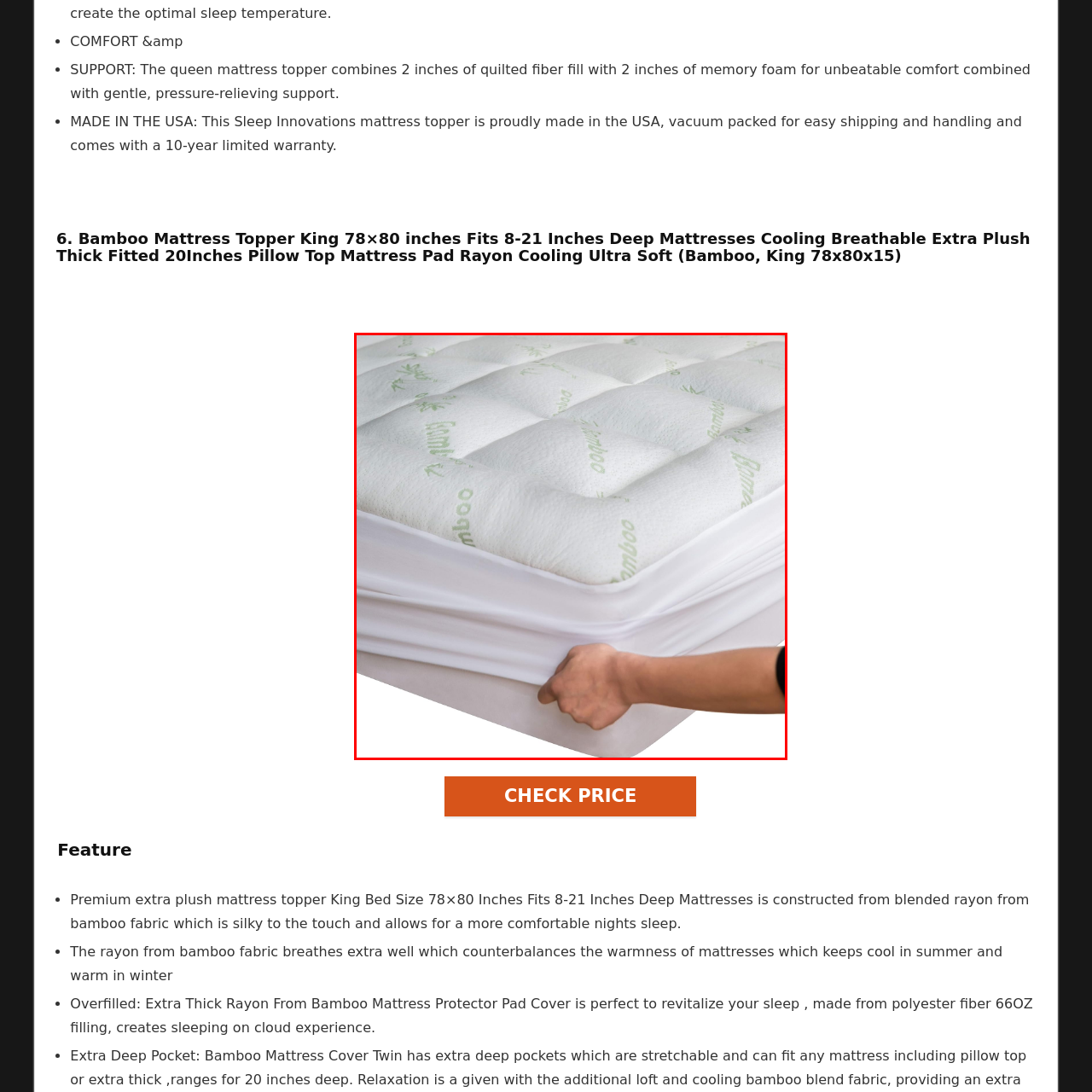Describe in detail what is depicted in the image enclosed by the red lines.

This image showcases the luxurious Bamboo Mattress Topper designed for King-sized beds, specifically measuring 78x80 inches. The topper features an inviting quilted surface adorned with a soft, breathable rayon from bamboo fabric, highlighted by subtle green text that emphasizes its bamboo composition, promoting a cooler sleep experience. 

In the image, a person's hand is seen gripping the edge of the mattress topper, demonstrating its plush, overfilled structure that enhances comfort by providing a cloud-like feel. This topper is specially engineered to fit mattresses with depths between 8 to 21 inches, ensuring a seamless fit while revitalizing your sleep quality.

Constructed to not only offer exceptional softness but also to maintain optimal temperature regulation, this topper is ideal for year-round comfort, keeping you cool in the summer and warm in the winter. Additionally, it promotes easy placement and removal thanks to its fitted design, making it a practical addition to any bedroom setup.